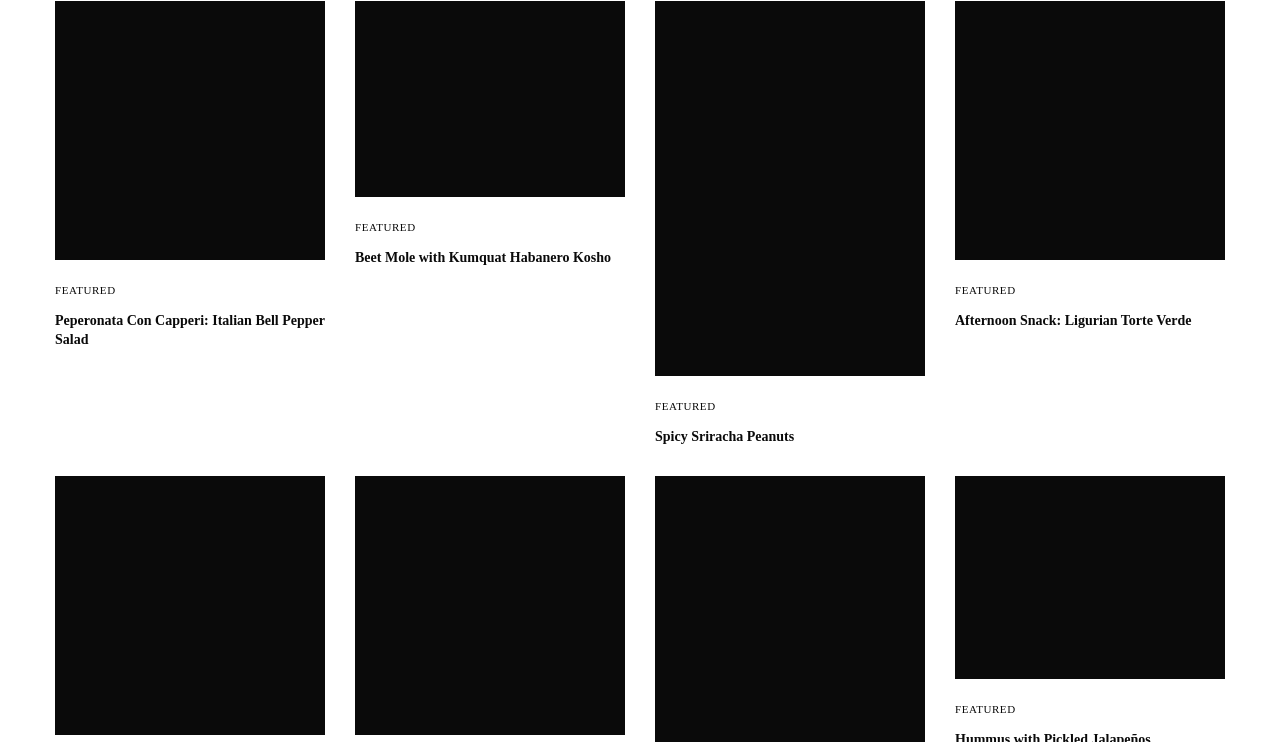What is the position of the 'Ligurian Torte Verde' recipe?
Refer to the screenshot and deliver a thorough answer to the question presented.

The 'Ligurian Torte Verde' recipe is located in the fifth figure element from the top, which can be determined by comparing the y1 coordinates of the bounding boxes of the figure elements.